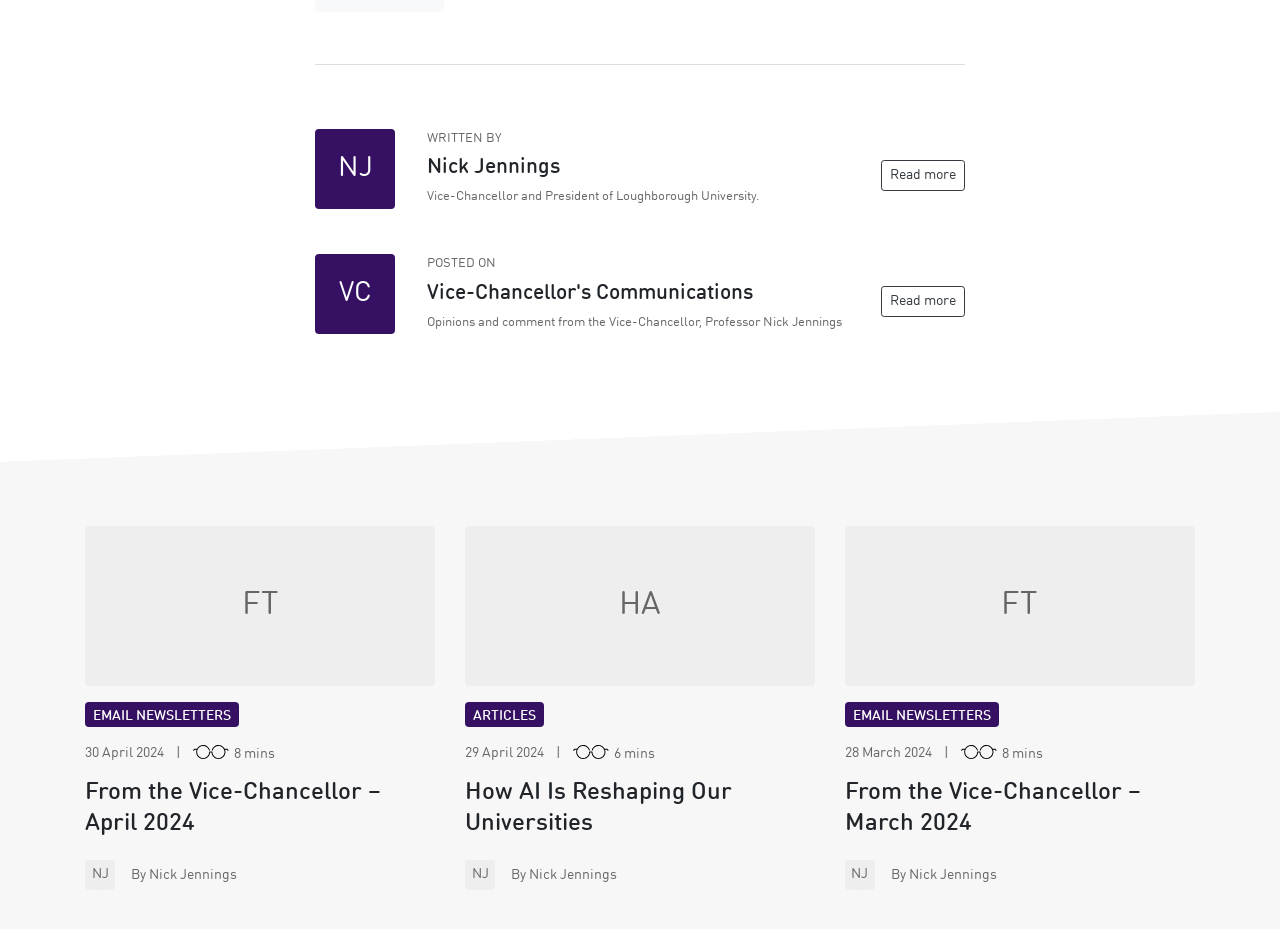Find the bounding box coordinates for the area that should be clicked to accomplish the instruction: "Check the email newsletters".

[0.066, 0.756, 0.187, 0.783]